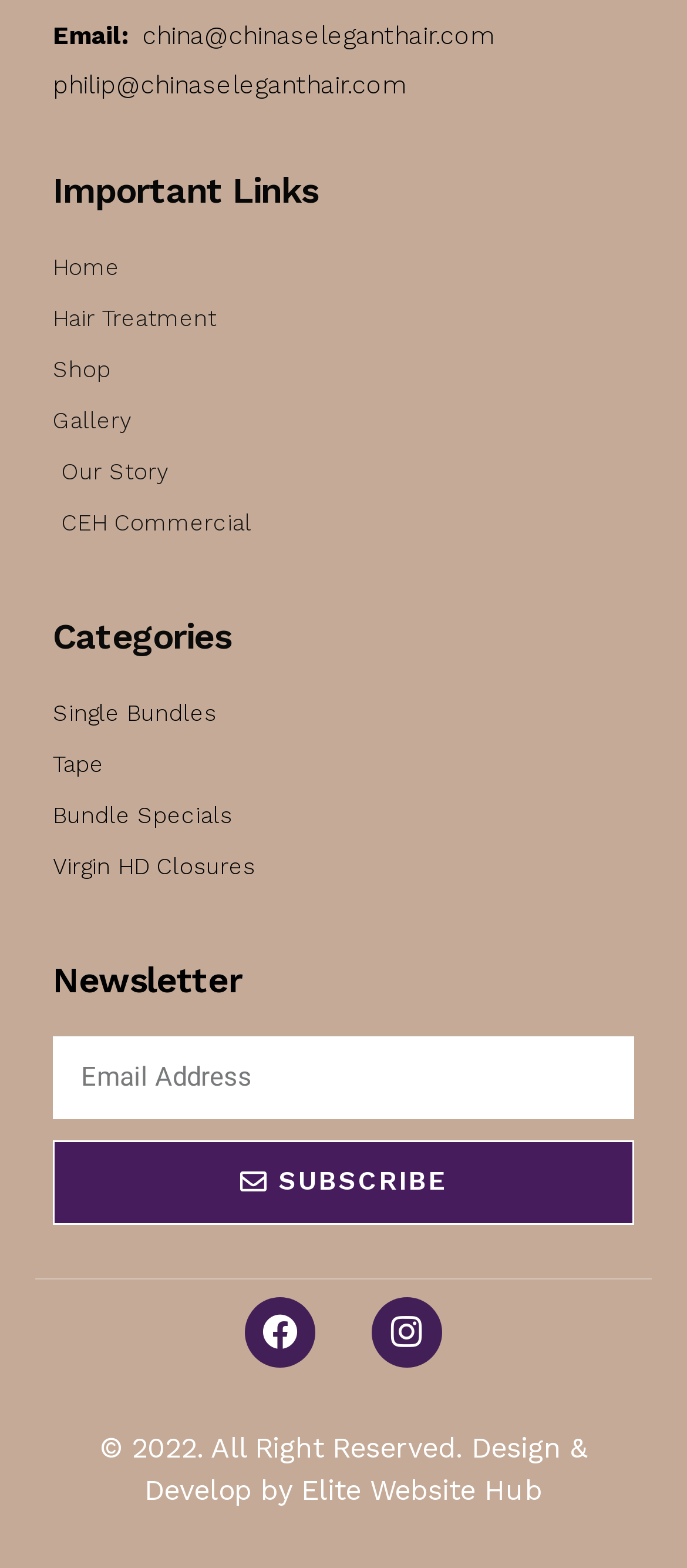Using the description: "Gallery", identify the bounding box of the corresponding UI element in the screenshot.

[0.077, 0.255, 0.923, 0.282]